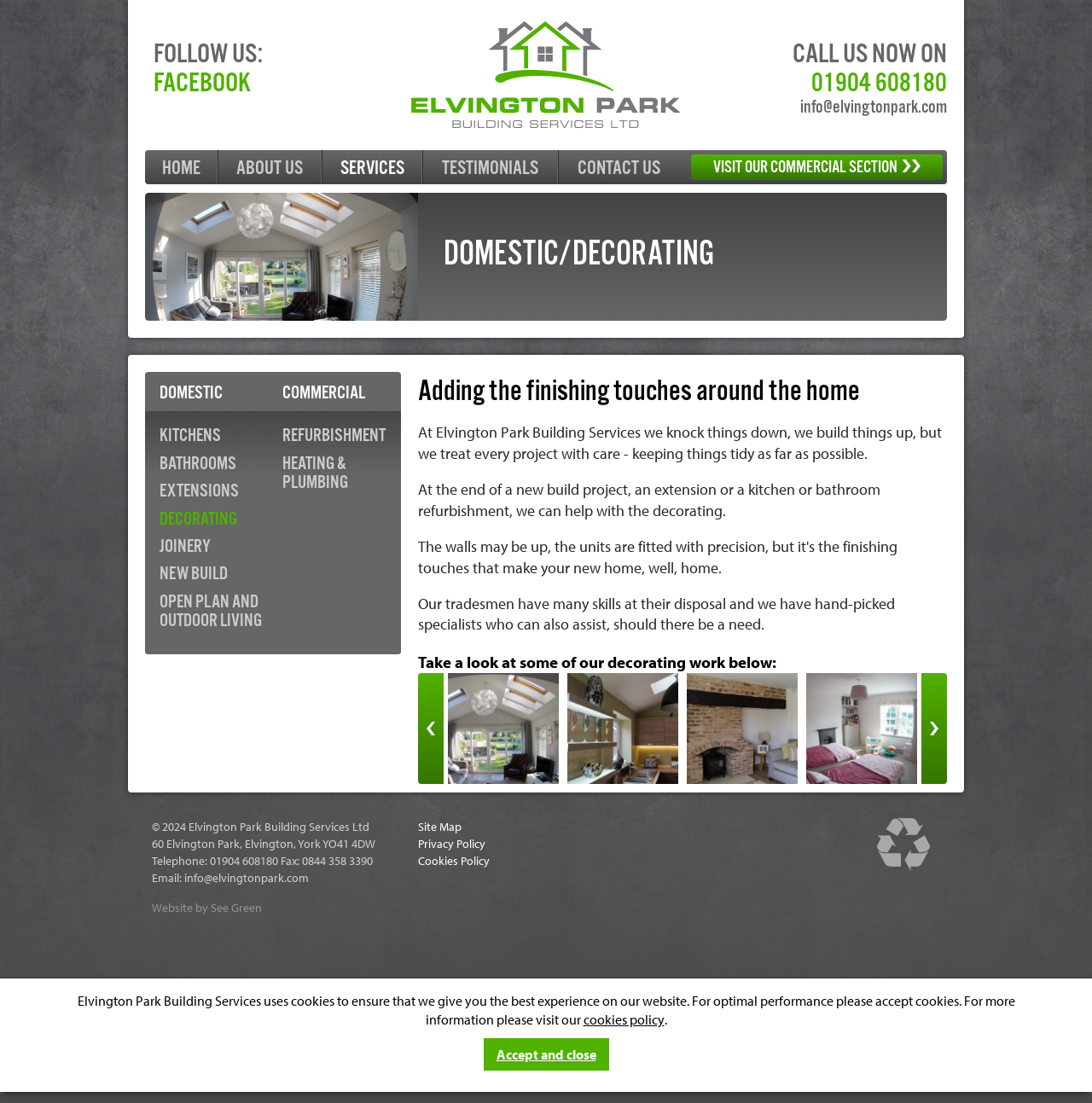What is the email address to contact Elvington Park Building Services Ltd?
Based on the screenshot, answer the question with a single word or phrase.

info@elvingtonpark.com